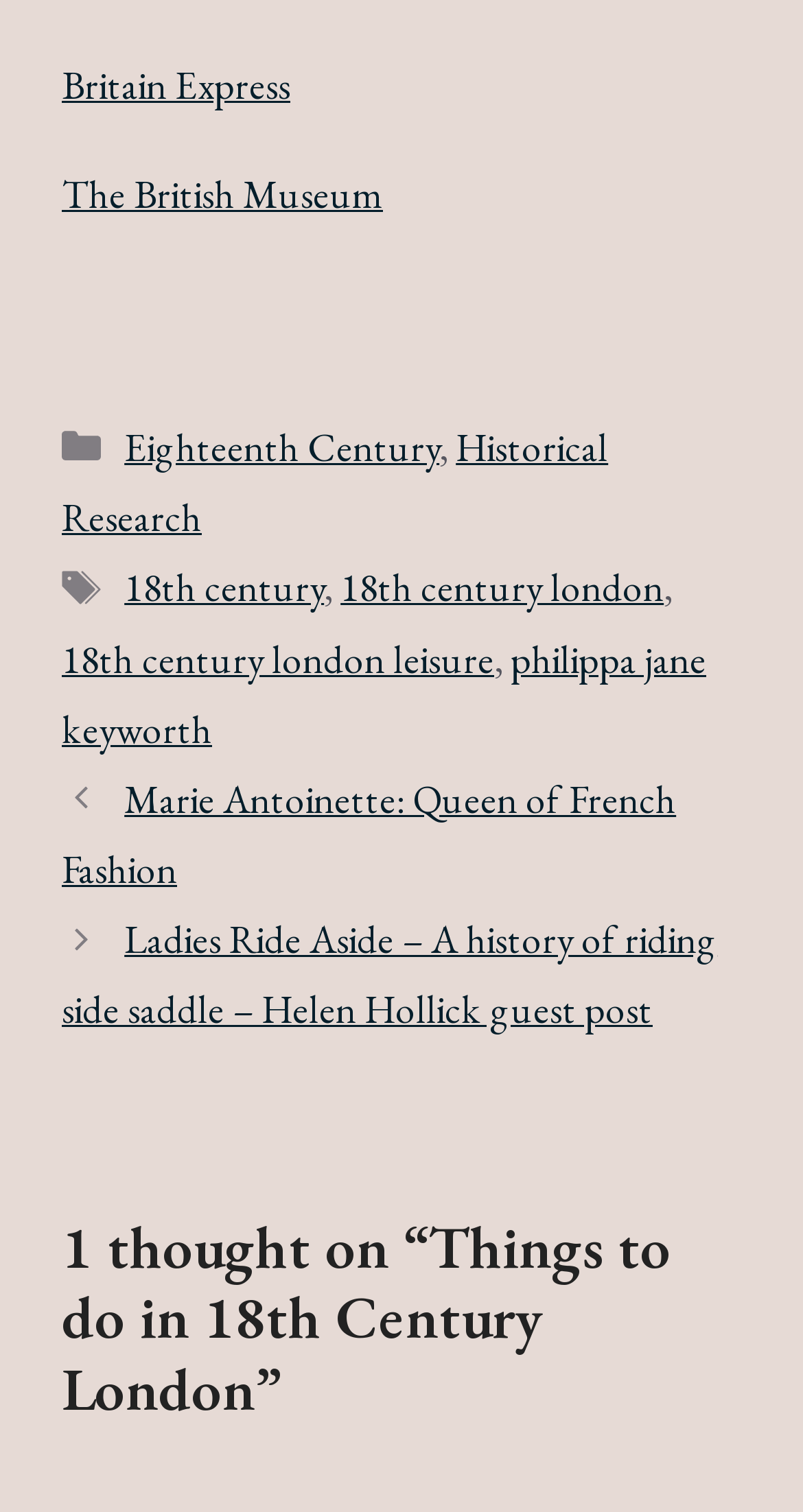Specify the bounding box coordinates (top-left x, top-left y, bottom-right x, bottom-right y) of the UI element in the screenshot that matches this description: Britain Express

[0.077, 0.04, 0.362, 0.074]